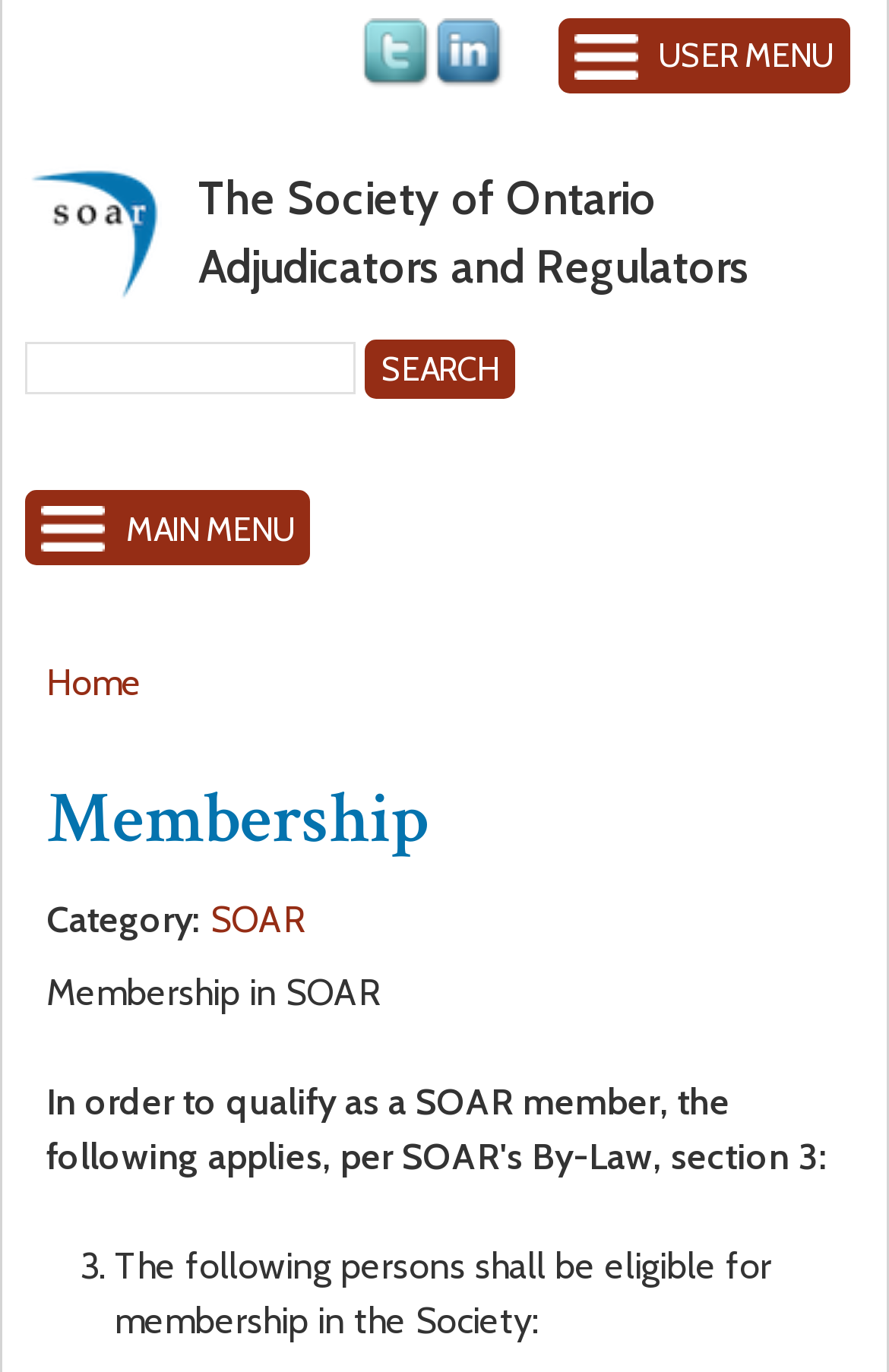For the given element description Jump to navigation, determine the bounding box coordinates of the UI element. The coordinates should follow the format (top-left x, top-left y, bottom-right x, bottom-right y) and be within the range of 0 to 1.

[0.0, 0.0, 1.0, 0.01]